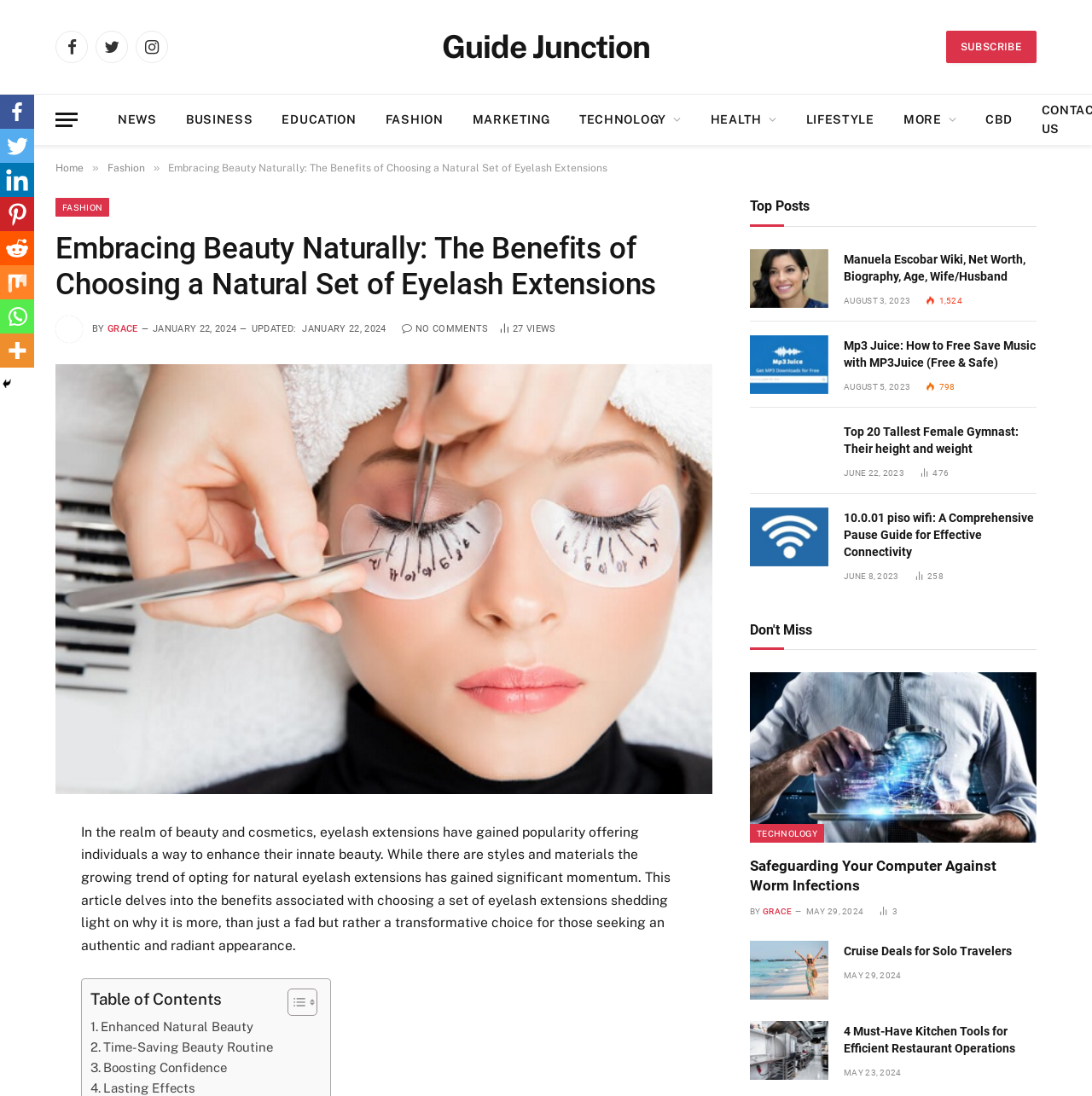Provide an in-depth caption for the contents of the webpage.

This webpage is about embracing natural beauty, specifically focusing on the benefits of choosing natural eyelash extensions. At the top, there are social media links, including Facebook, Twitter, and Instagram, followed by a menu button and a "Subscribe" link. Below that, there are several category links, such as "NEWS", "BUSINESS", "EDUCATION", and "FASHION", among others.

The main content of the page is an article titled "Embracing Beauty Naturally: The Benefits of Choosing a Natural Set of Eyelash Extensions". The article has a brief introduction, followed by a table of contents with links to different sections, including "Enhanced Natural Beauty", "Time-Saving Beauty Routine", and "Boosting Confidence".

To the right of the article, there is a section titled "Top Posts" with three article previews, each featuring an image, a title, and a brief description. The articles are about Manuela Escobar, Mp3Juice, and the tallest female gymnasts.

At the bottom of the page, there are more social media links, including Facebook, Twitter, LinkedIn, and others. There is also a "Hide" button and a section with more article previews.